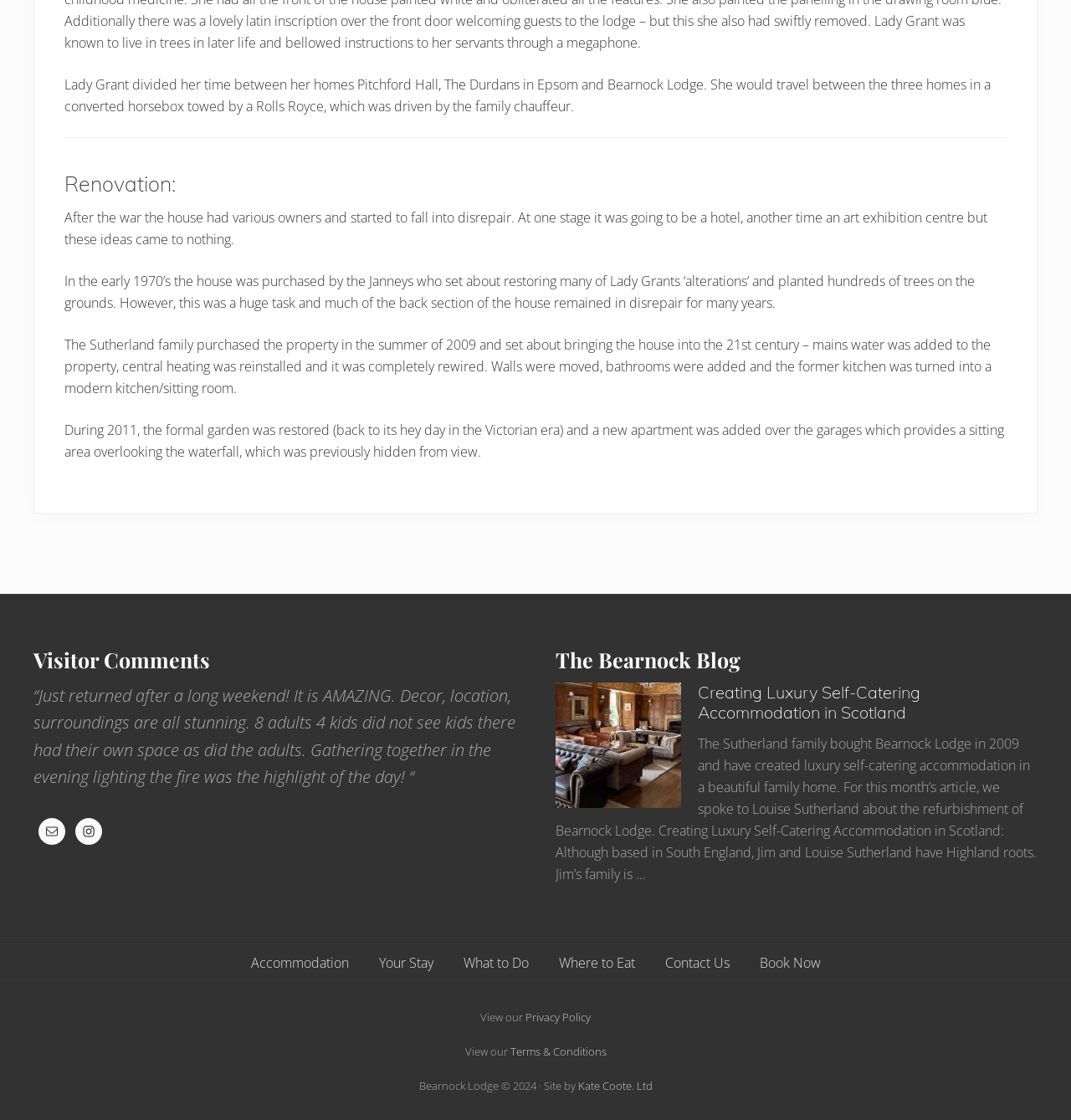What is Lady Grant's mode of transportation?
From the image, respond using a single word or phrase.

Rolls Royce